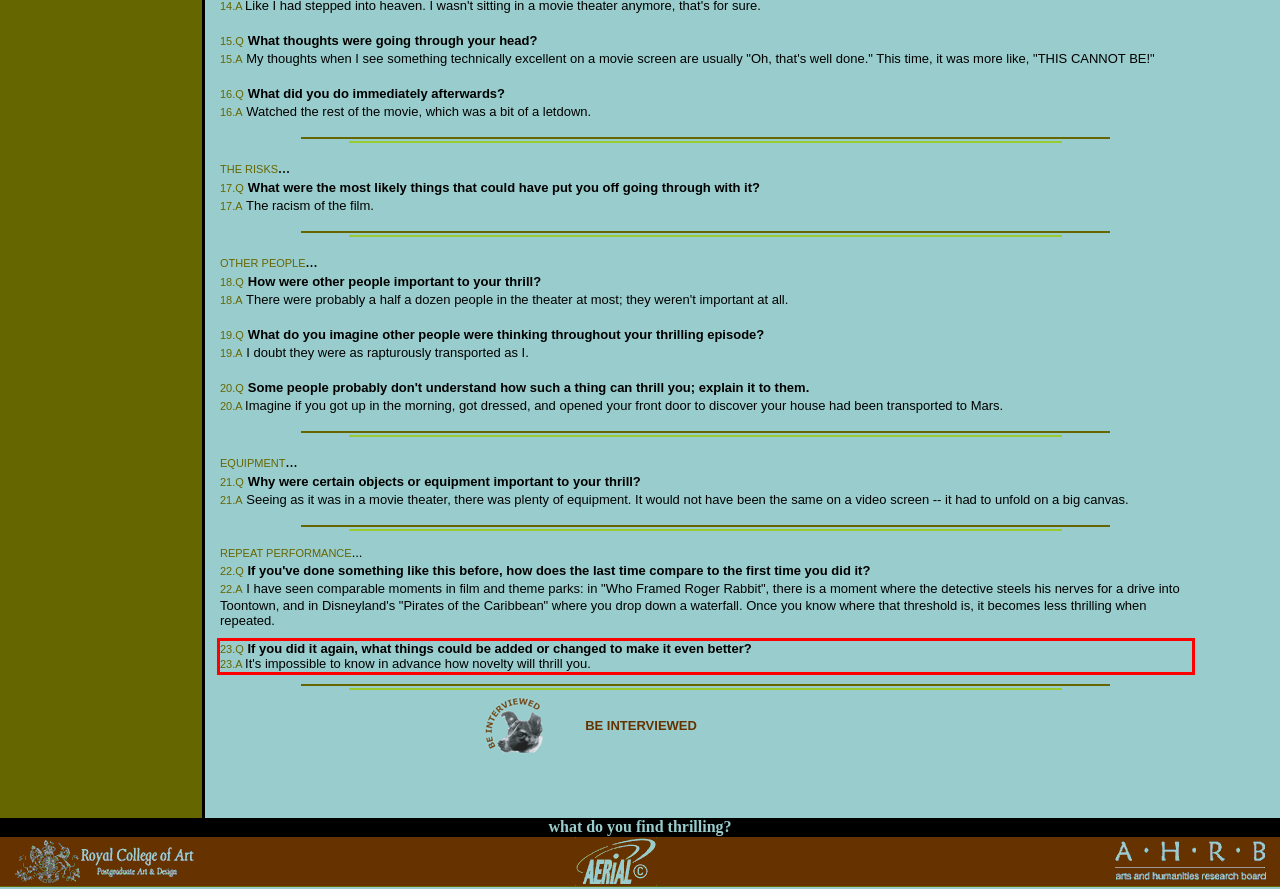Extract and provide the text found inside the red rectangle in the screenshot of the webpage.

23.Q If you did it again, what things could be added or changed to make it even better? 23.A It's impossible to know in advance how novelty will thrill you.